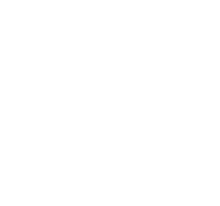Observe the image and answer the following question in detail: What is the purpose of the thumbnail?

The caption states that the visual appeal of the thumbnail is intended to capture the attention of readers, highlighting themes of innovation and adaptability, and inviting viewers to explore further.